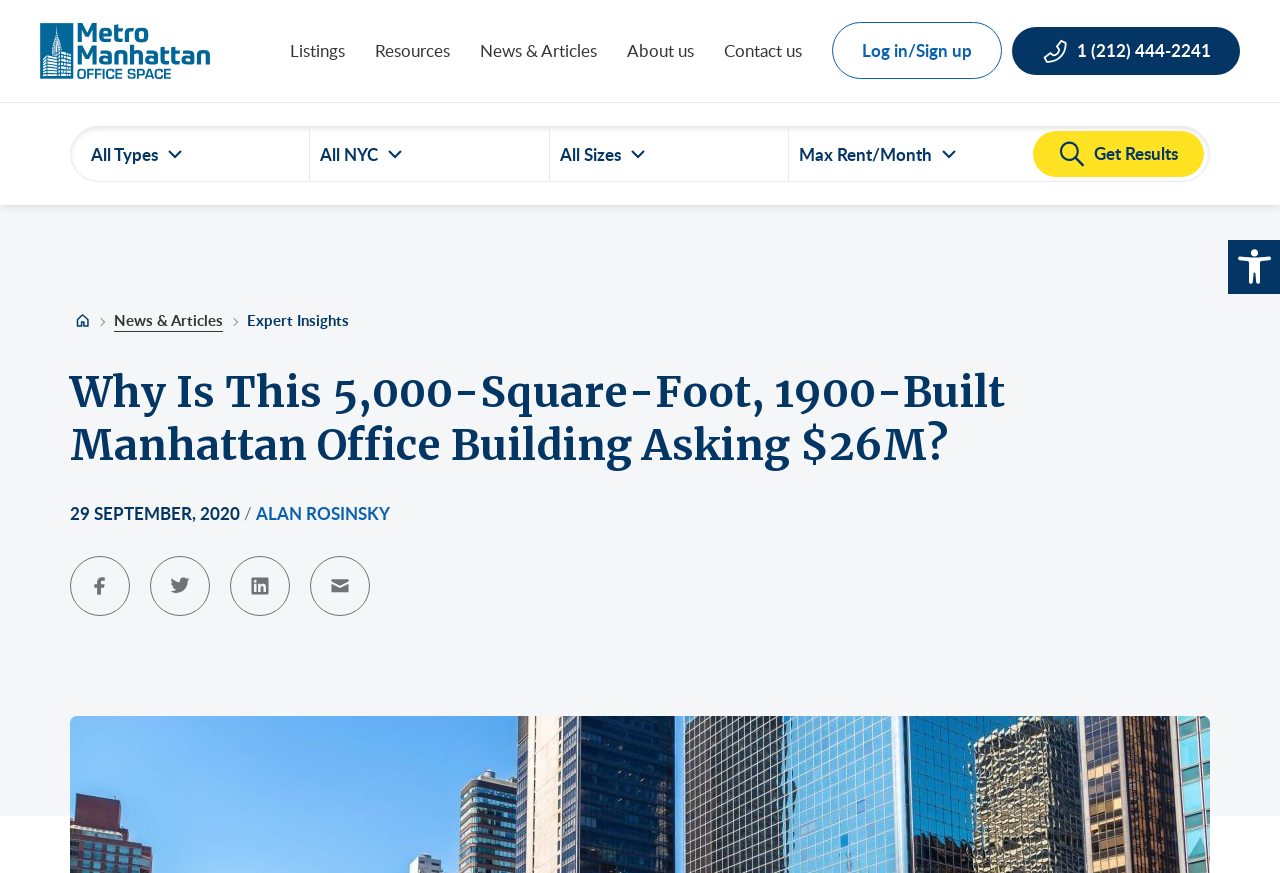Please specify the bounding box coordinates of the clickable region to carry out the following instruction: "Select 'Office Space'". The coordinates should be four float numbers between 0 and 1, in the format [left, top, right, bottom].

[0.072, 0.287, 0.084, 0.304]